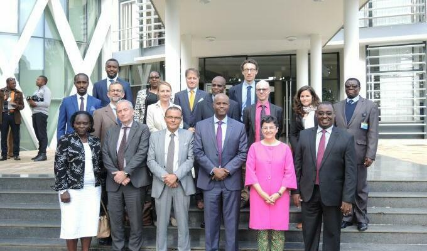Please analyze the image and give a detailed answer to the question:
What is the purpose of the MARKUP initiative?

The caption explains that the MARKUP initiative aims to enhance market access for East African SMEs in Europe, and the gathering in the photograph reflects the initiative's focus on fostering connections and facilitating trade opportunities among East African nations and European markets.